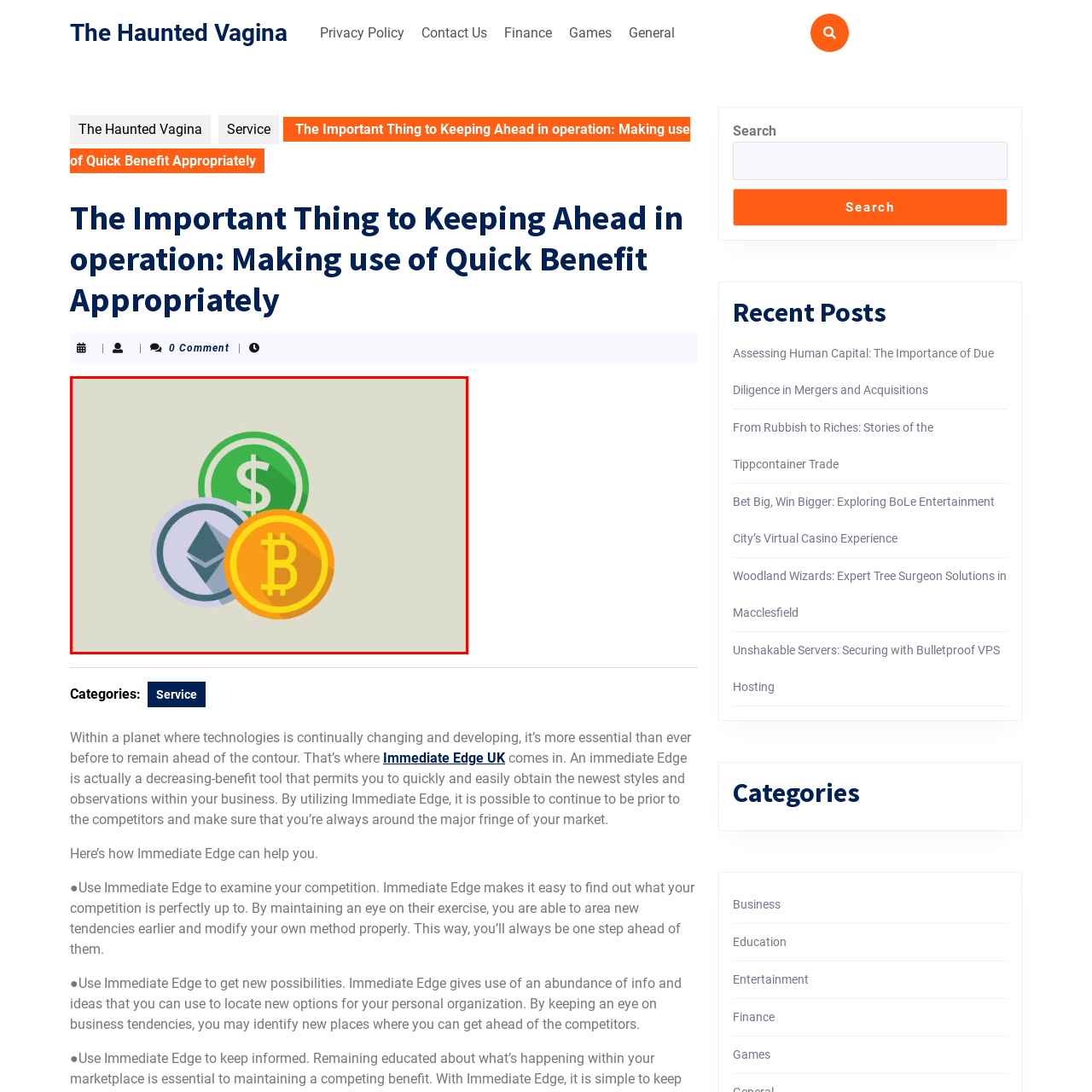Direct your attention to the image within the red boundary and answer the question with a single word or phrase:
What is the purpose of the light-colored backdrop?

To enhance clarity